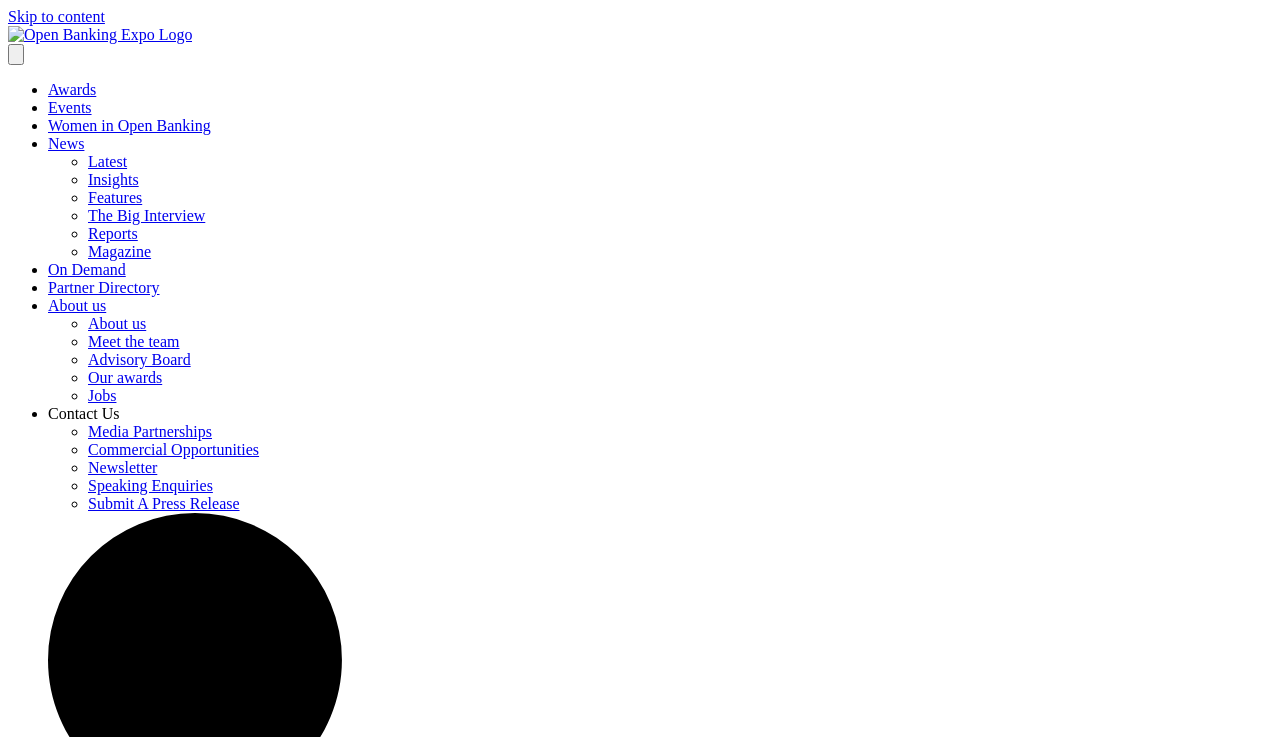Identify the bounding box for the UI element that is described as follows: "Meet the team".

[0.069, 0.452, 0.14, 0.475]